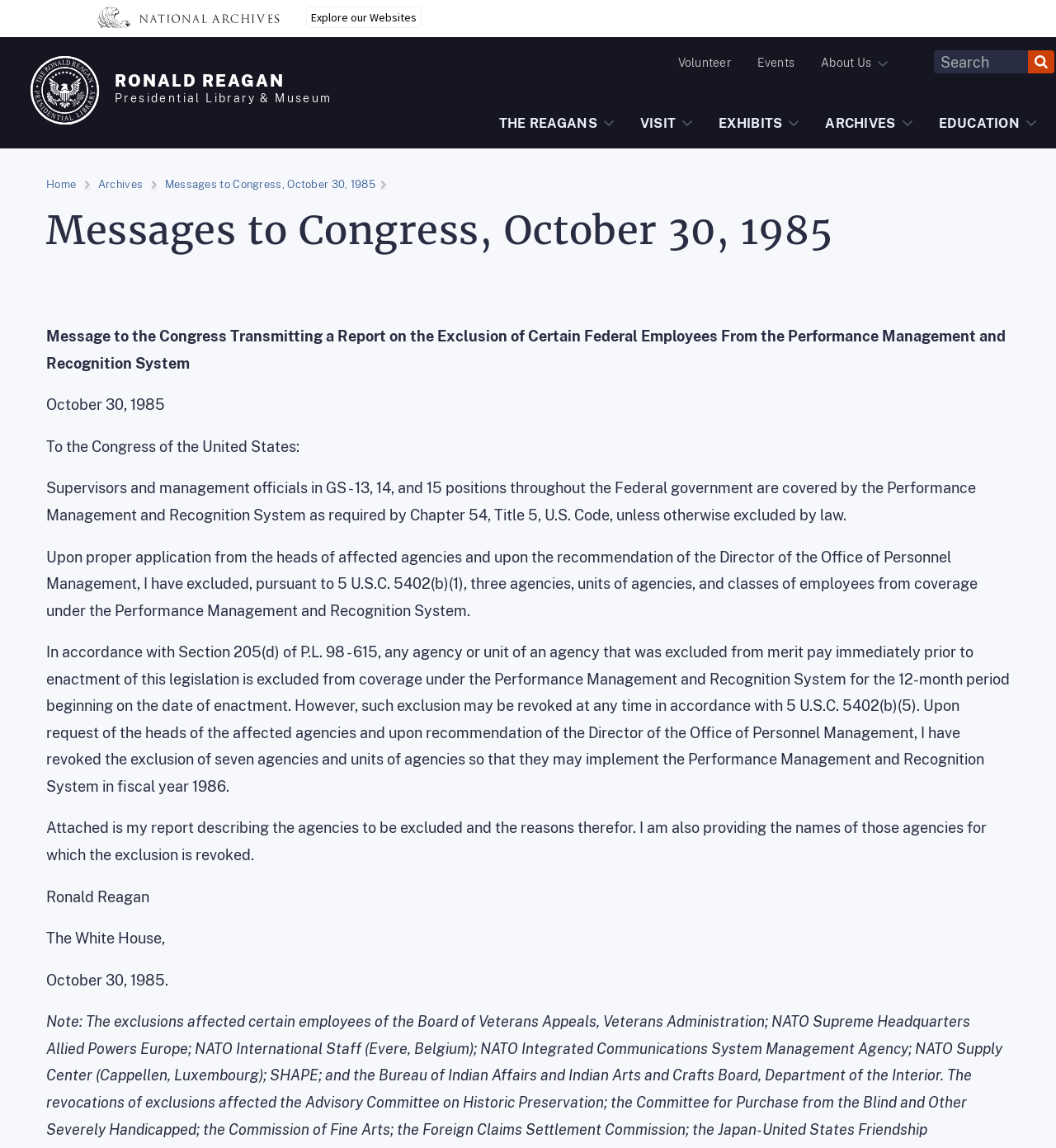Describe the webpage meticulously, covering all significant aspects.

This webpage is about a message from Ronald Reagan to Congress on October 30, 1985. At the top left corner, there is a link to the USA National Archives, accompanied by an image of the archives' logo. Next to it, there is a link to "Explore our Websites". 

On the top right corner, there is a Ronald Reagan site logo, which is also a link. Below it, there is a primary navigation menu with links to "Volunteer", "Events", "About Us", and a search bar. The search bar has a textbox and a search button.

Below the navigation menu, there is a secondary navigation menu with buttons to "THE REAGANS", "VISIT", "EXHIBITS", "ARCHIVES", and "EDUCATION". 

On the left side of the page, there is a breadcrumb navigation menu with links to "Home" and "Archives", followed by the title "Messages to Congress, October 30, 1985". 

The main content of the page is a message from Ronald Reagan to Congress, which is divided into several paragraphs. The message is about excluding certain federal employees from the Performance Management and Recognition System. It includes a report describing the agencies to be excluded and the reasons for it. The message is signed by Ronald Reagan and dated October 30, 1985.